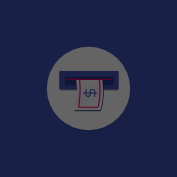What is the context of the image related to?
Using the image as a reference, answer with just one word or a short phrase.

Reporting lost or damaged packages with UPS